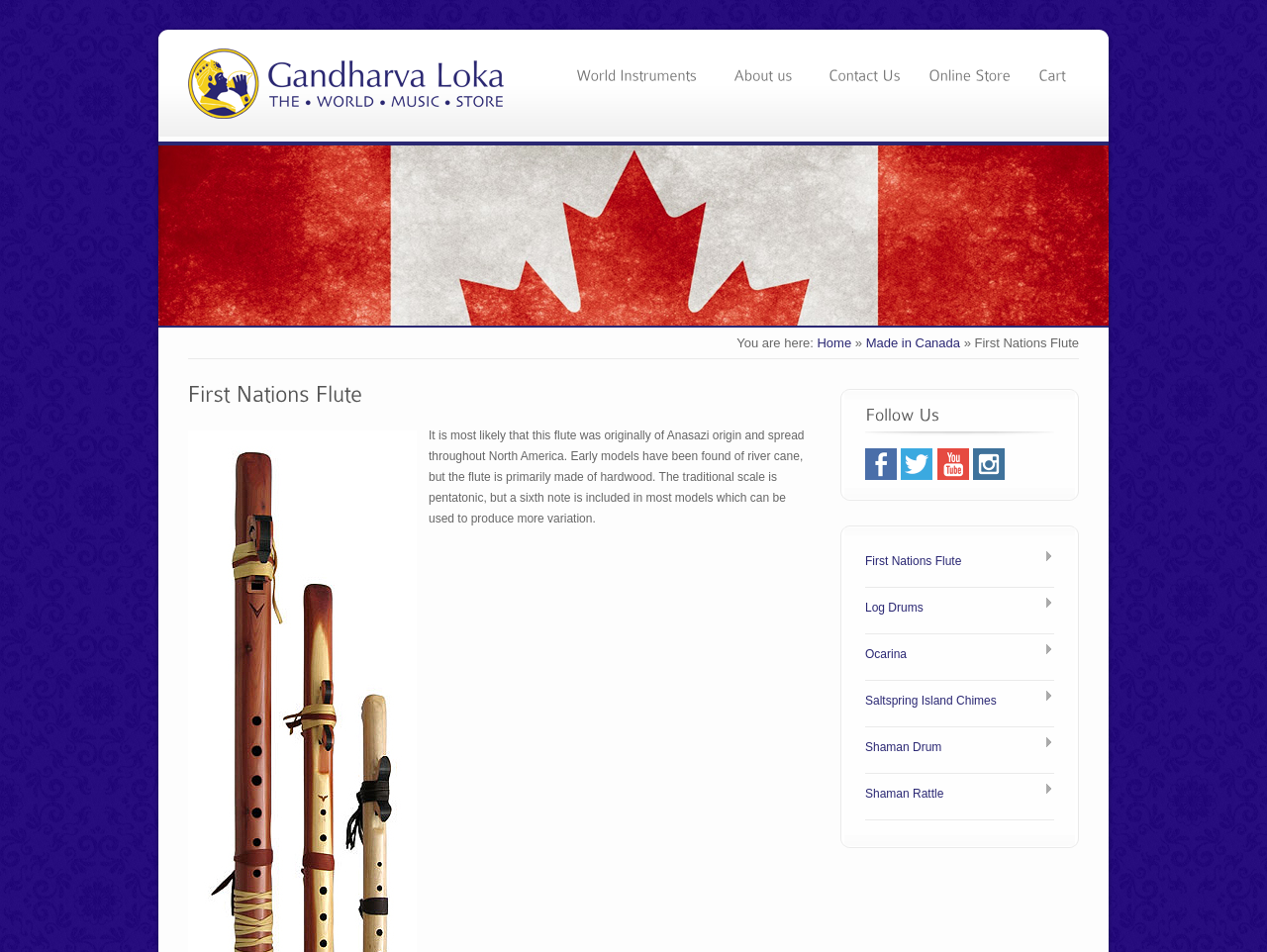Identify the bounding box coordinates of the specific part of the webpage to click to complete this instruction: "Go to World Instruments".

[0.444, 0.063, 0.568, 0.091]